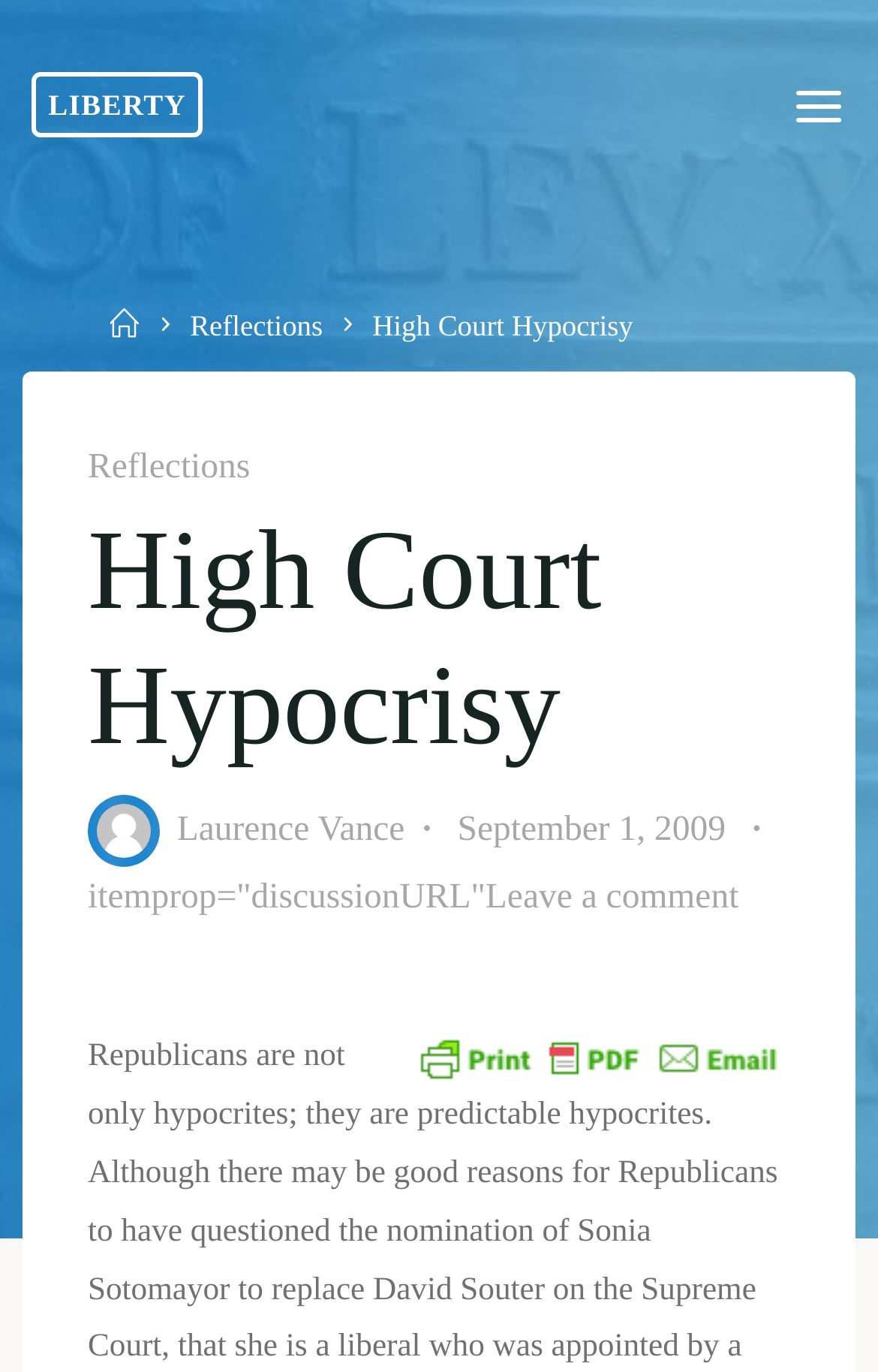Create a detailed narrative of the webpage’s visual and textual elements.

The webpage appears to be an article page from the Liberty website, with the title "High Court Hypocrisy" prominently displayed near the top. The title is accompanied by a header section that contains links to "Reflections" and "Laurence Vance", as well as a timestamp indicating the article was published on September 1, 2009.

At the top-left corner of the page, there is a link to "LIBERTY", which is likely the website's logo or homepage link. On the opposite side, near the top-right corner, there is a link with an icon, possibly a search or menu button.

Below the title, there is a section with a link to "Leave a comment" and a "Jump to comments" button, suggesting that the article has a comments section. Further down, there is a link to "Print Friendly, PDF & Email", accompanied by an icon, which allows users to share or save the article in various formats.

The layout of the page is organized, with clear headings and concise text. The article's content is not immediately apparent, but it appears to be a written piece with a focus on the topic of high court hypocrisy.